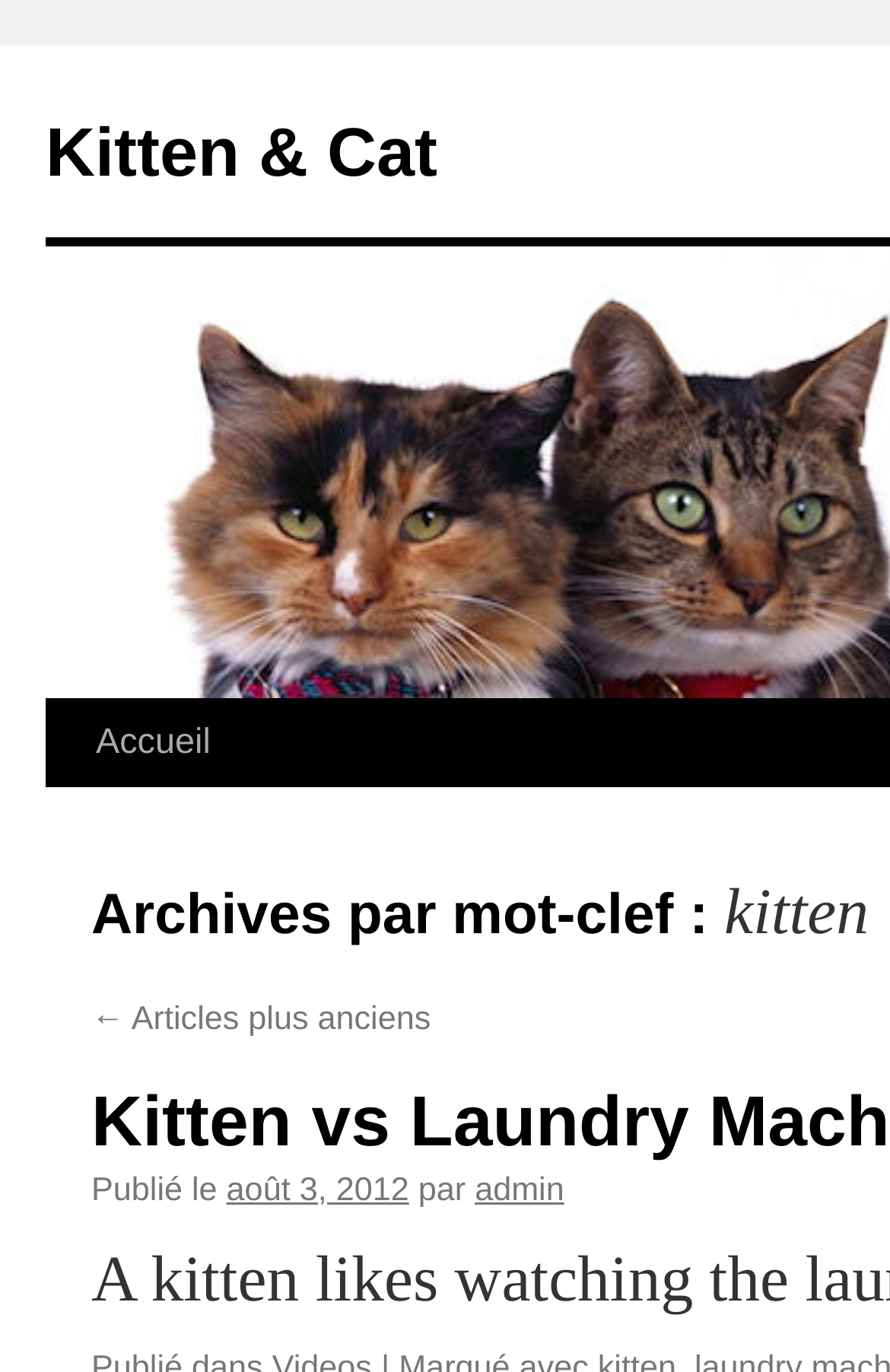How many links are on the top of the page?
From the screenshot, provide a brief answer in one word or phrase.

2